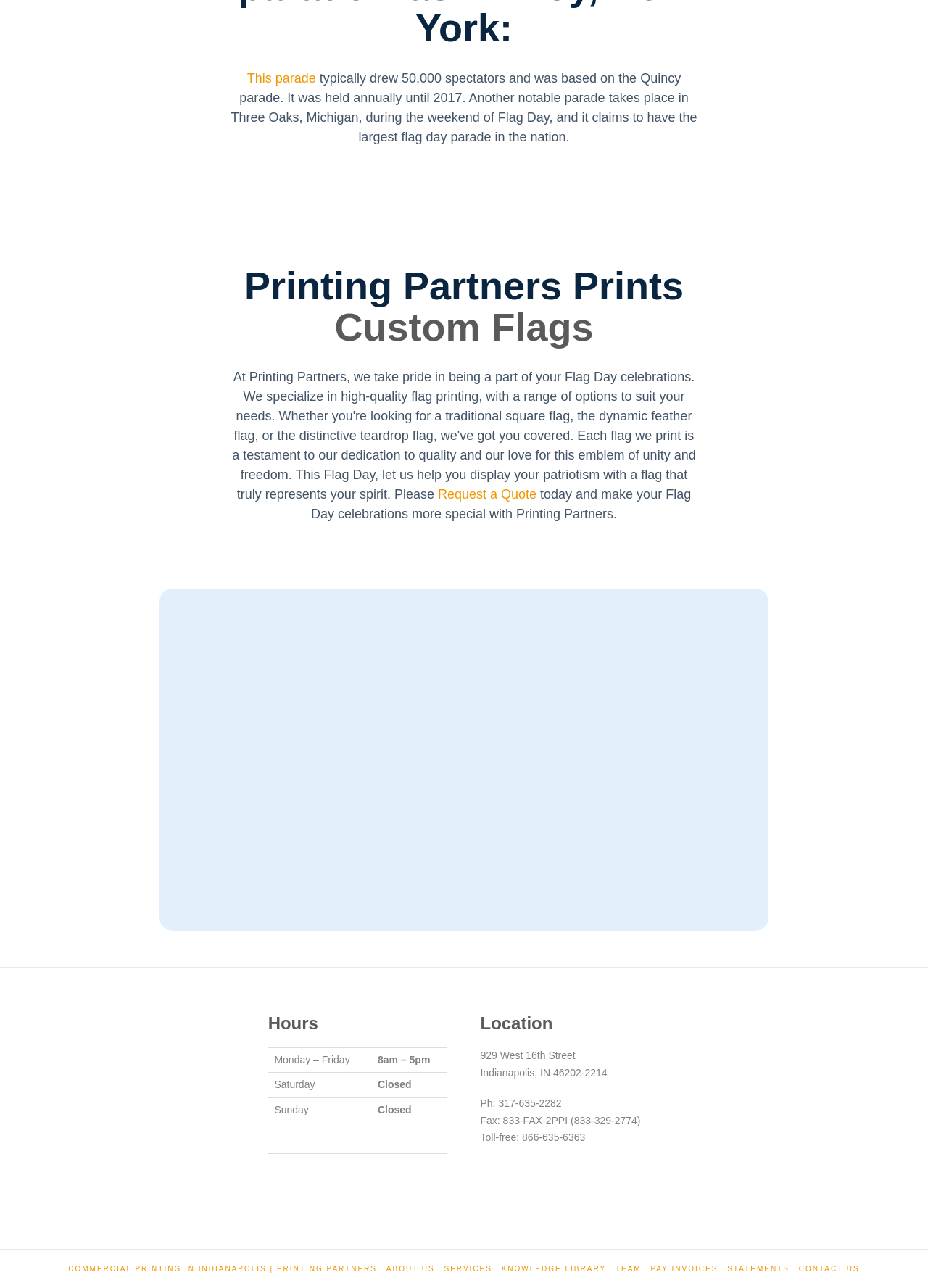Based on the element description alt="Instagram", identify the bounding box coordinates for the UI element. The coordinates should be in the format (top-left x, top-left y, bottom-right x, bottom-right y) and within the 0 to 1 range.

[0.45, 0.903, 0.476, 0.912]